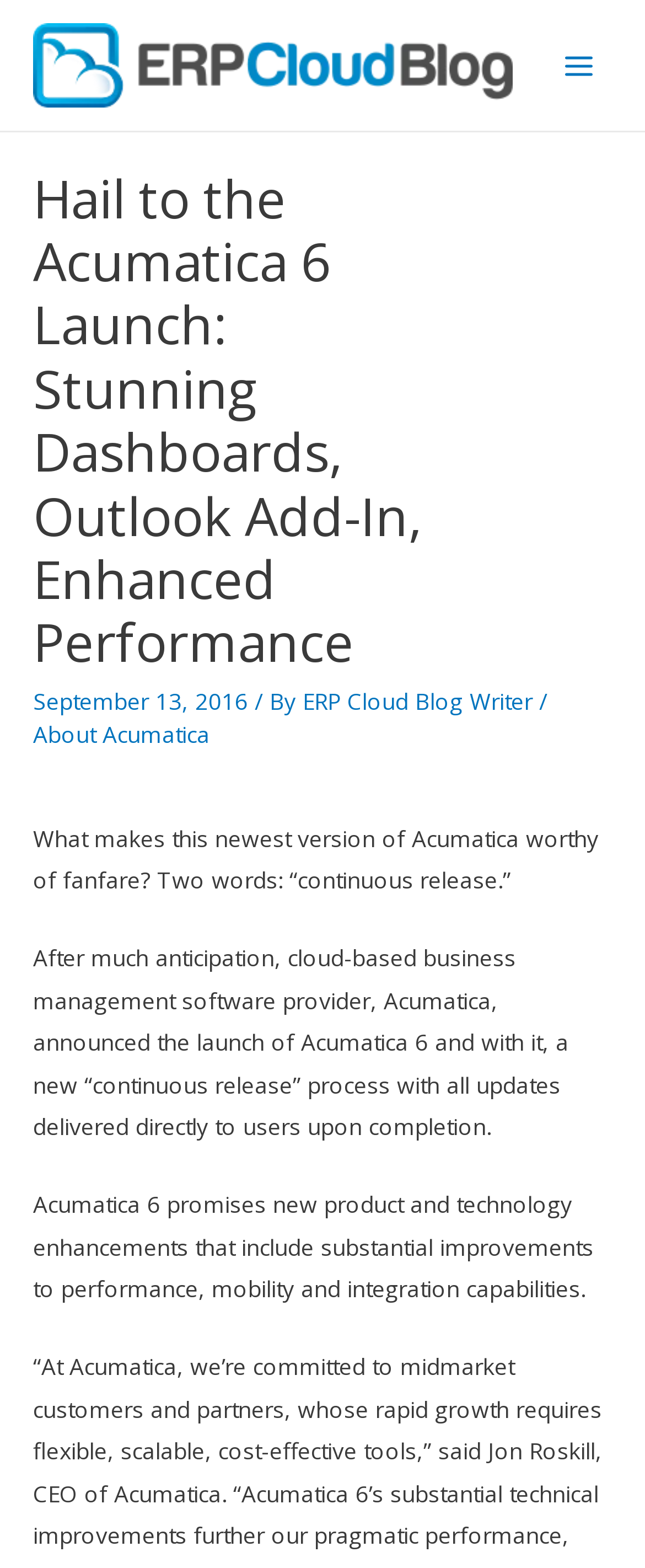What are the areas of improvement in Acumatica 6?
Provide a detailed and extensive answer to the question.

I found the areas of improvement in Acumatica 6 by looking at the static text element that mentions 'substantial improvements to performance, mobility and integration capabilities'.